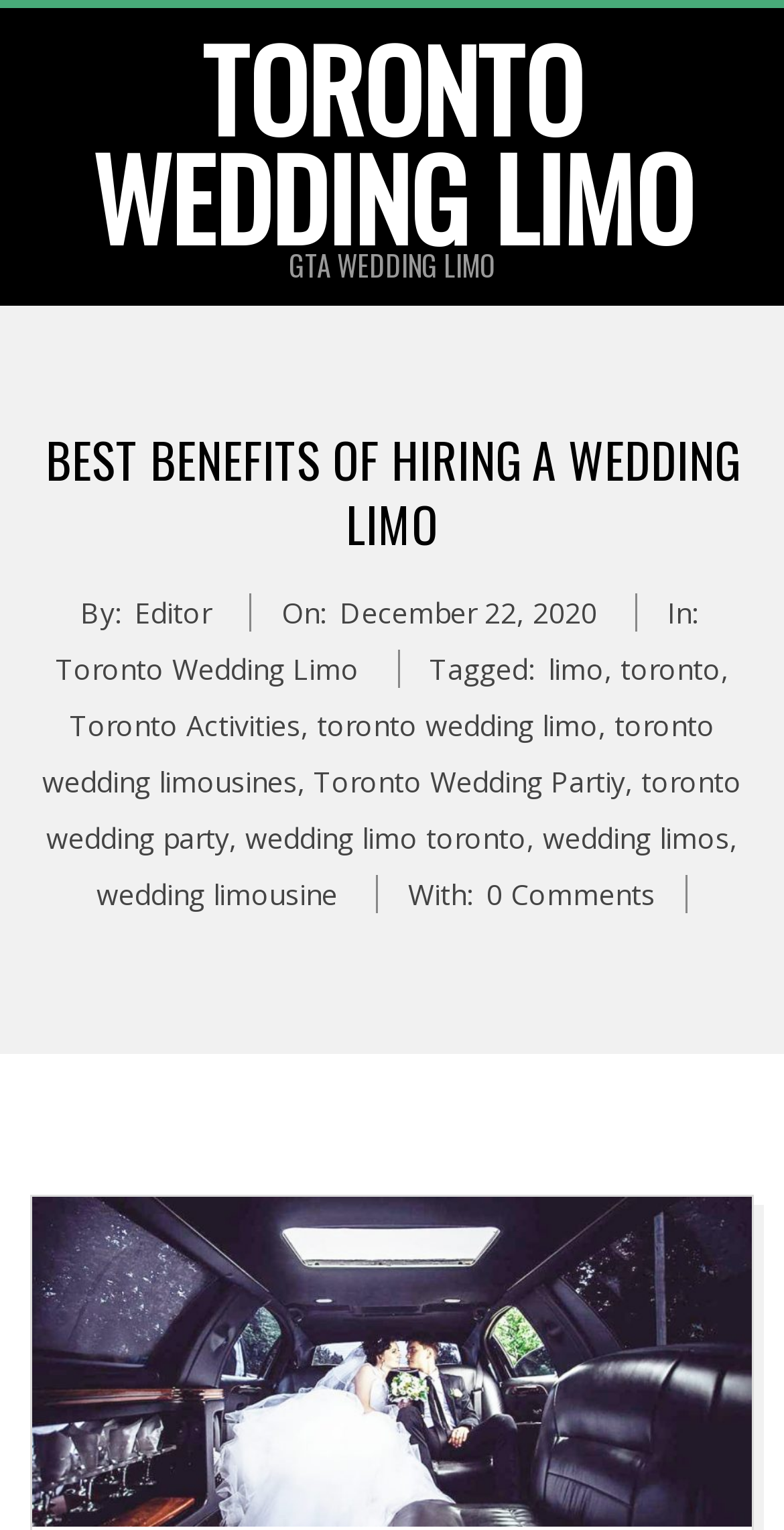Please identify the bounding box coordinates of the area that needs to be clicked to follow this instruction: "Explore the 'Toronto Activities' link".

[0.088, 0.461, 0.383, 0.486]